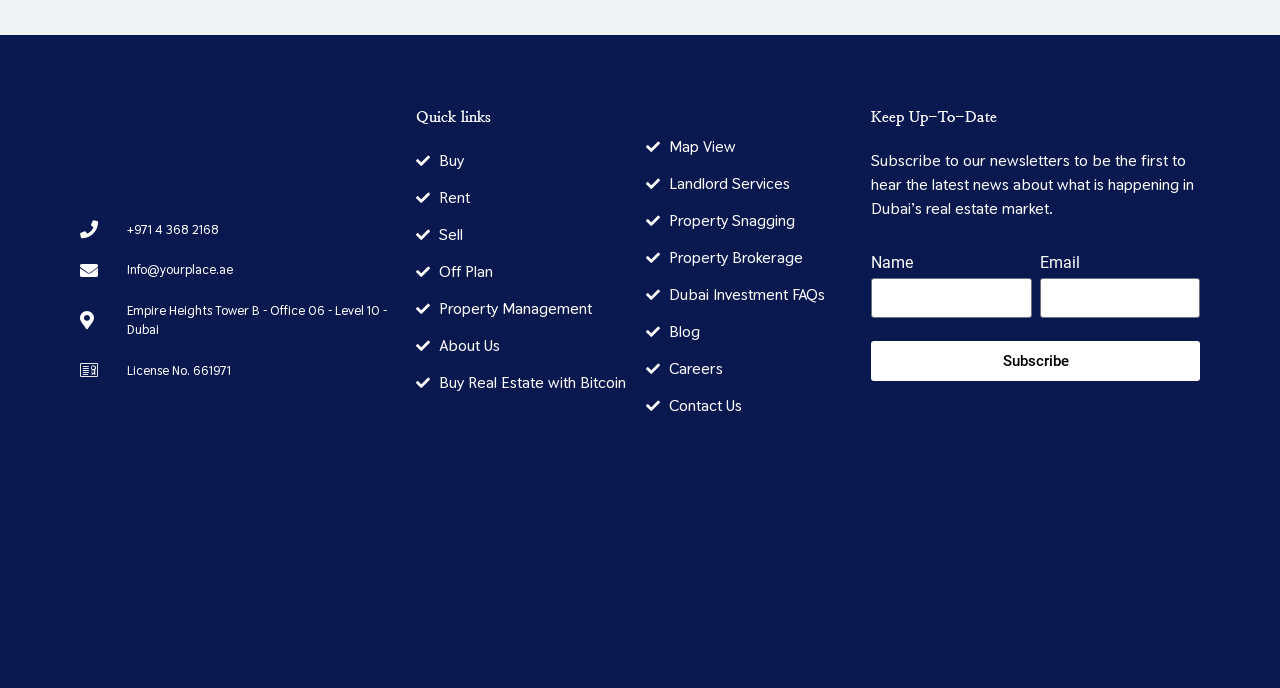Please provide a comprehensive answer to the question below using the information from the image: What is the license number mentioned on the webpage?

The license number is displayed as a static text element with the OCR text 'License No. 661971' and bounding box coordinates [0.099, 0.526, 0.18, 0.55].